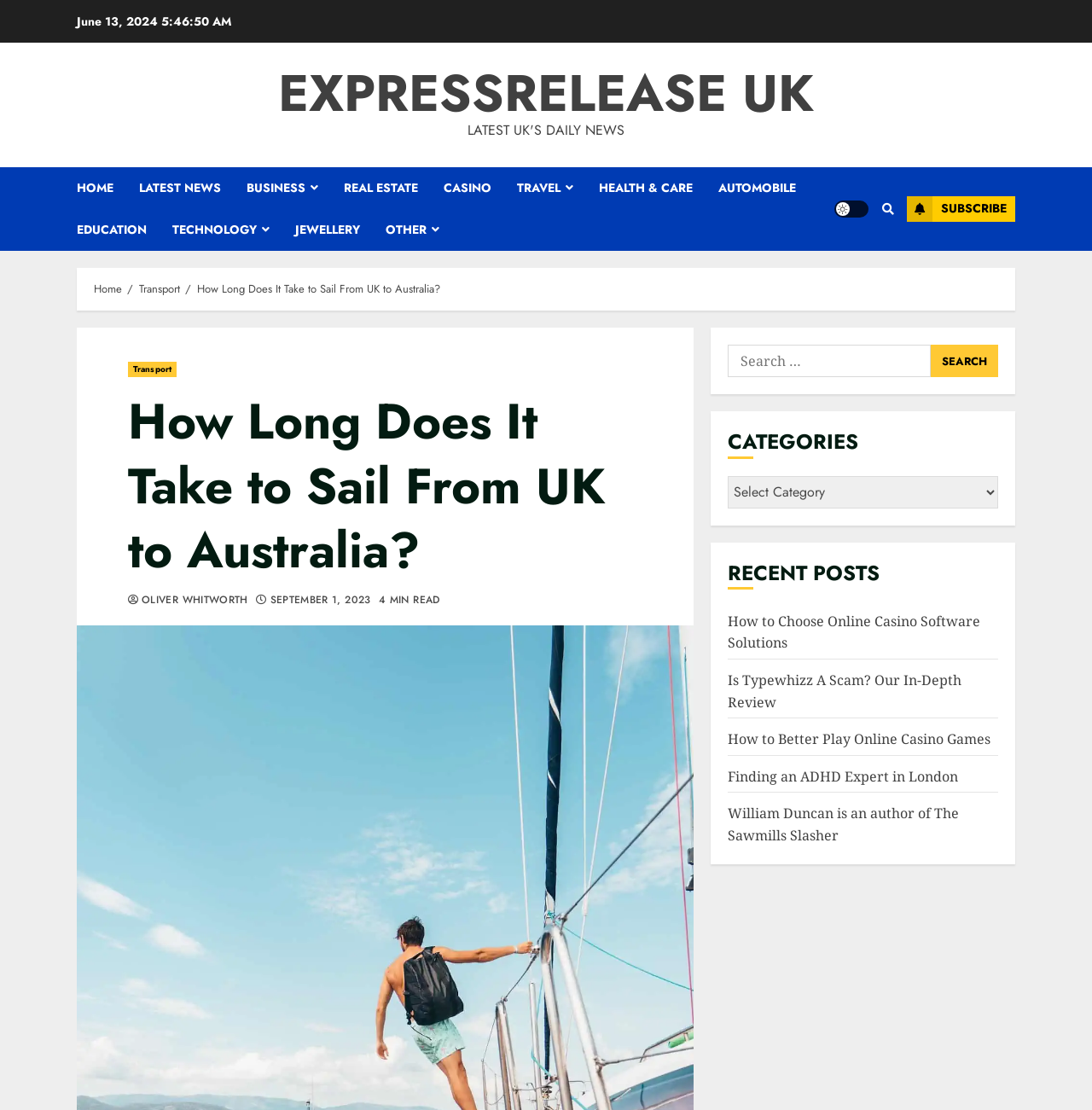Extract the bounding box of the UI element described as: "Education".

[0.07, 0.188, 0.158, 0.226]